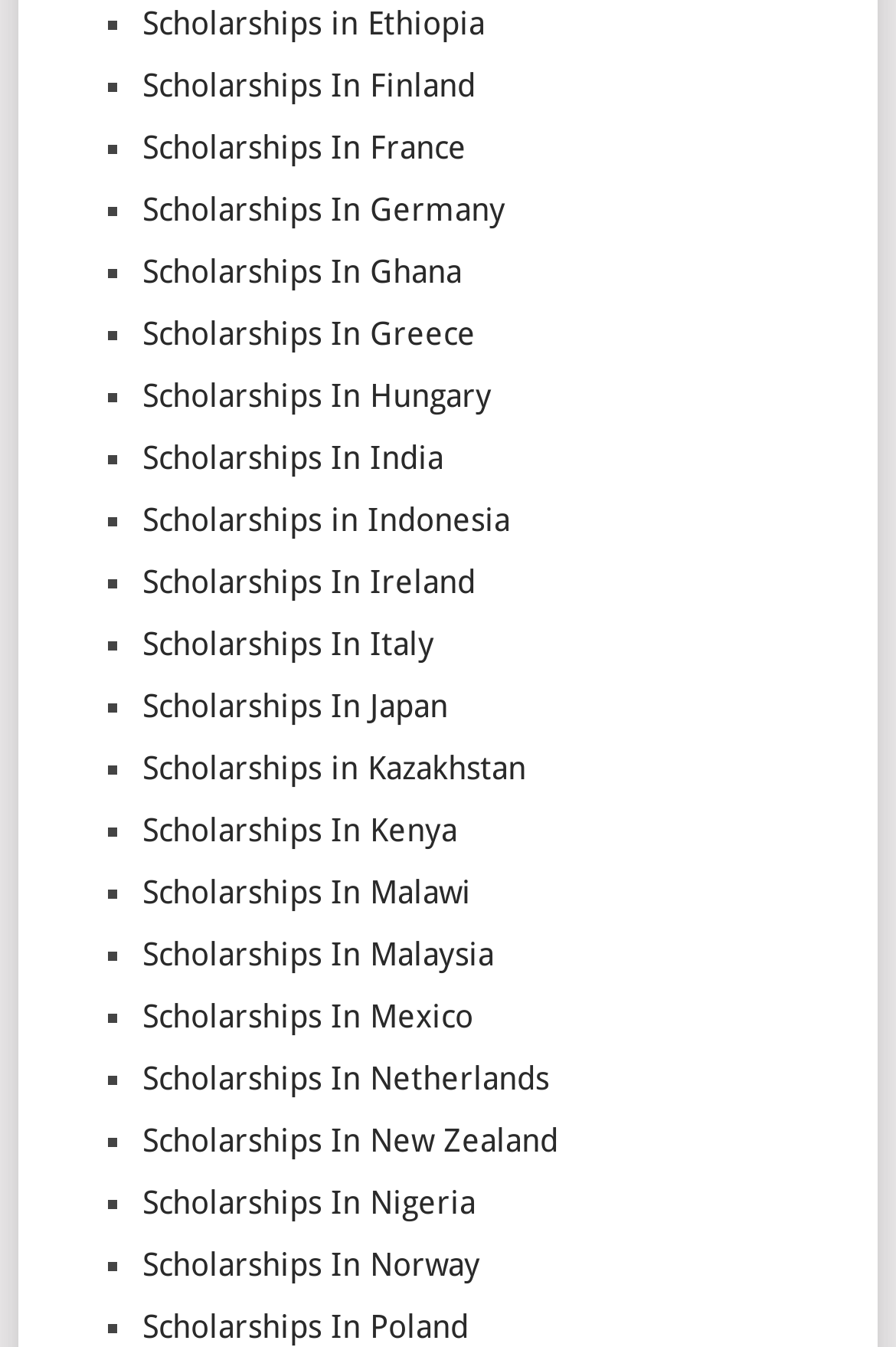Locate the bounding box coordinates of the area where you should click to accomplish the instruction: "Show details of cookies".

None